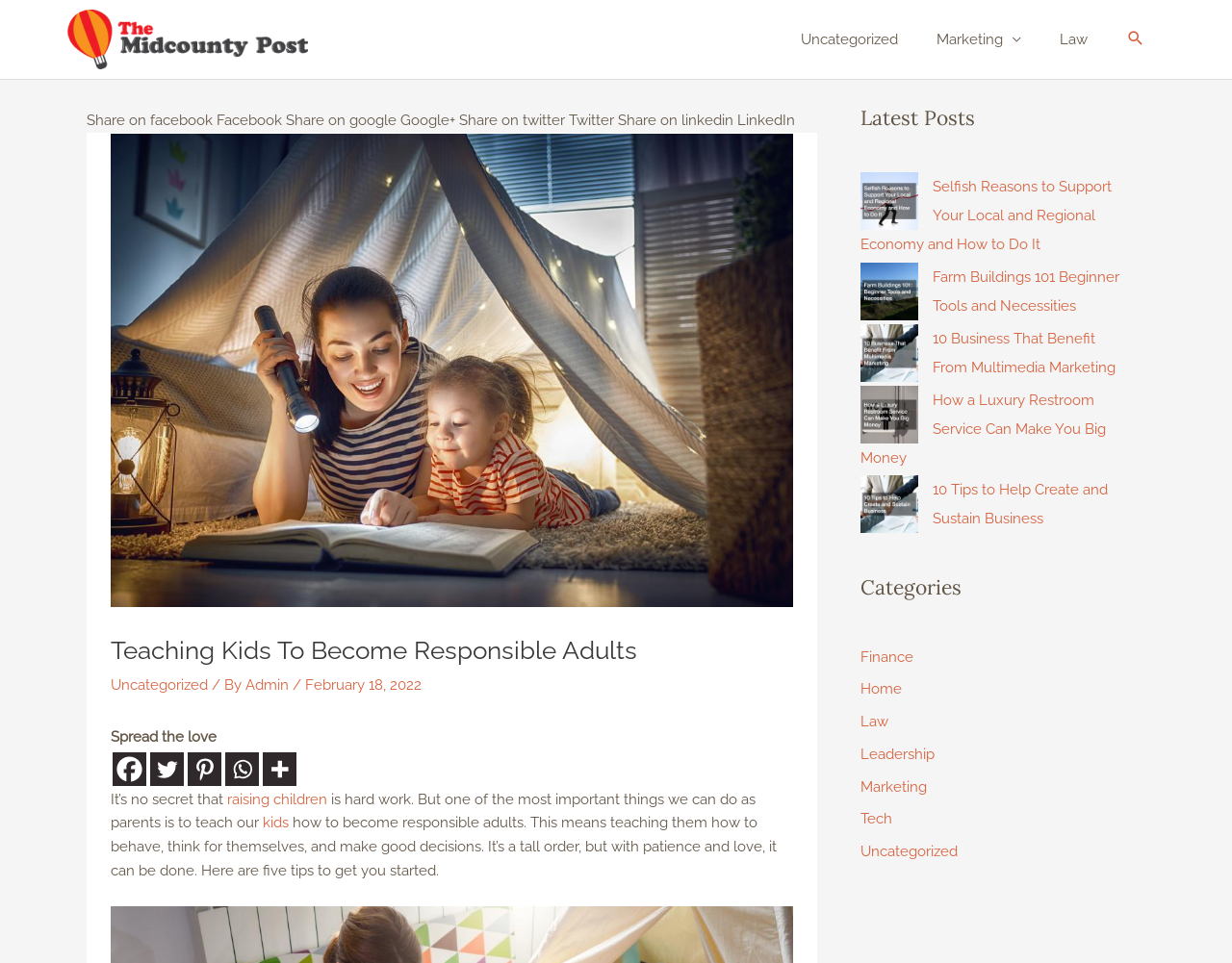What is the image above the main article about? Observe the screenshot and provide a one-word or short phrase answer.

A mother giving her child a bedtime story